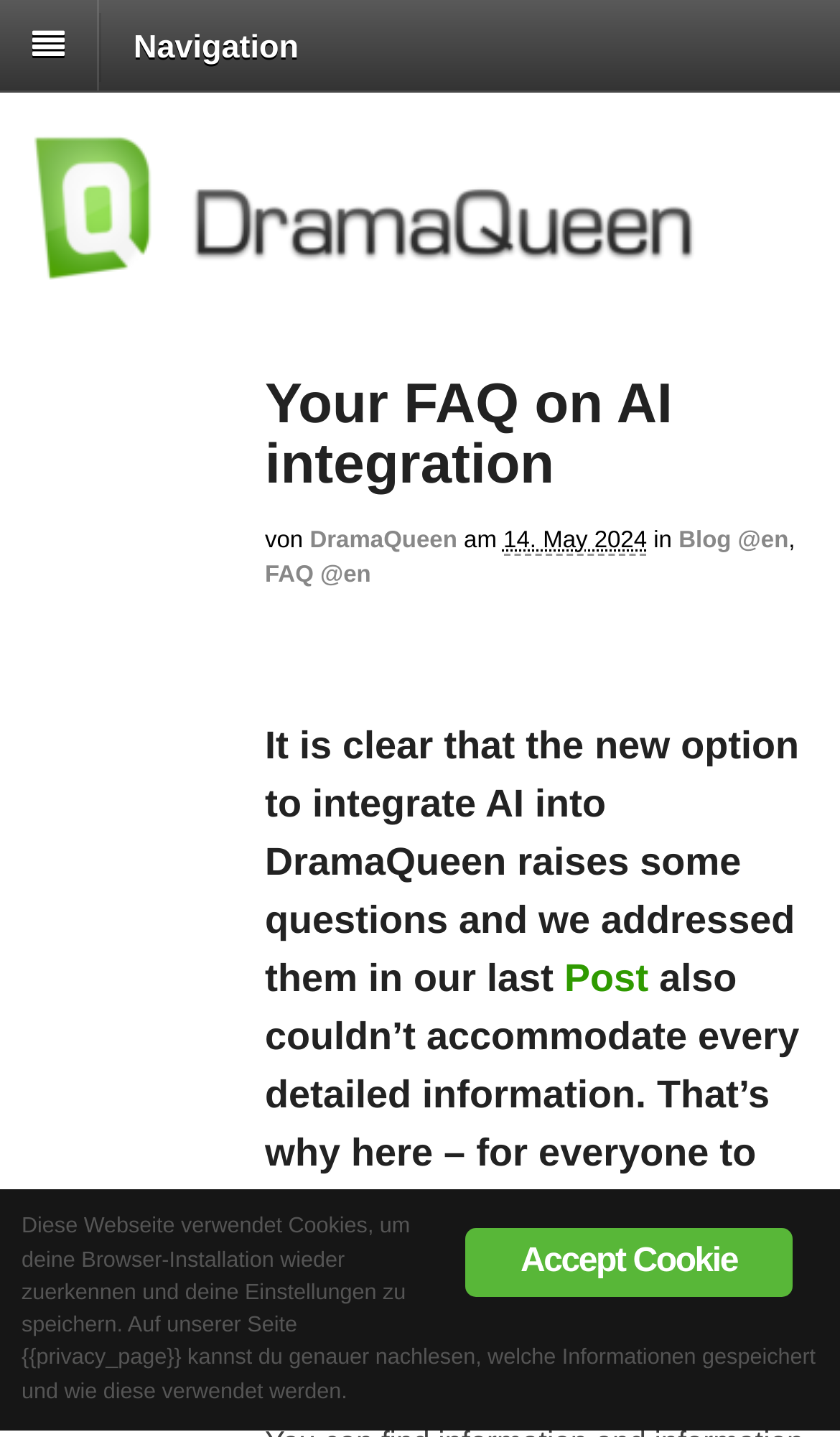What is the purpose of the post?
Could you answer the question in a detailed manner, providing as much information as possible?

The purpose of the post can be determined by reading the heading element with the text 'It is clear that the new option to integrate AI into DramaQueen raises some questions and we addressed them in our last Post also couldn’t accommodate every detailed information. That’s why here – for everyone to read – your FAQ…' which indicates that the post is intended to answer frequently asked questions about AI integration.